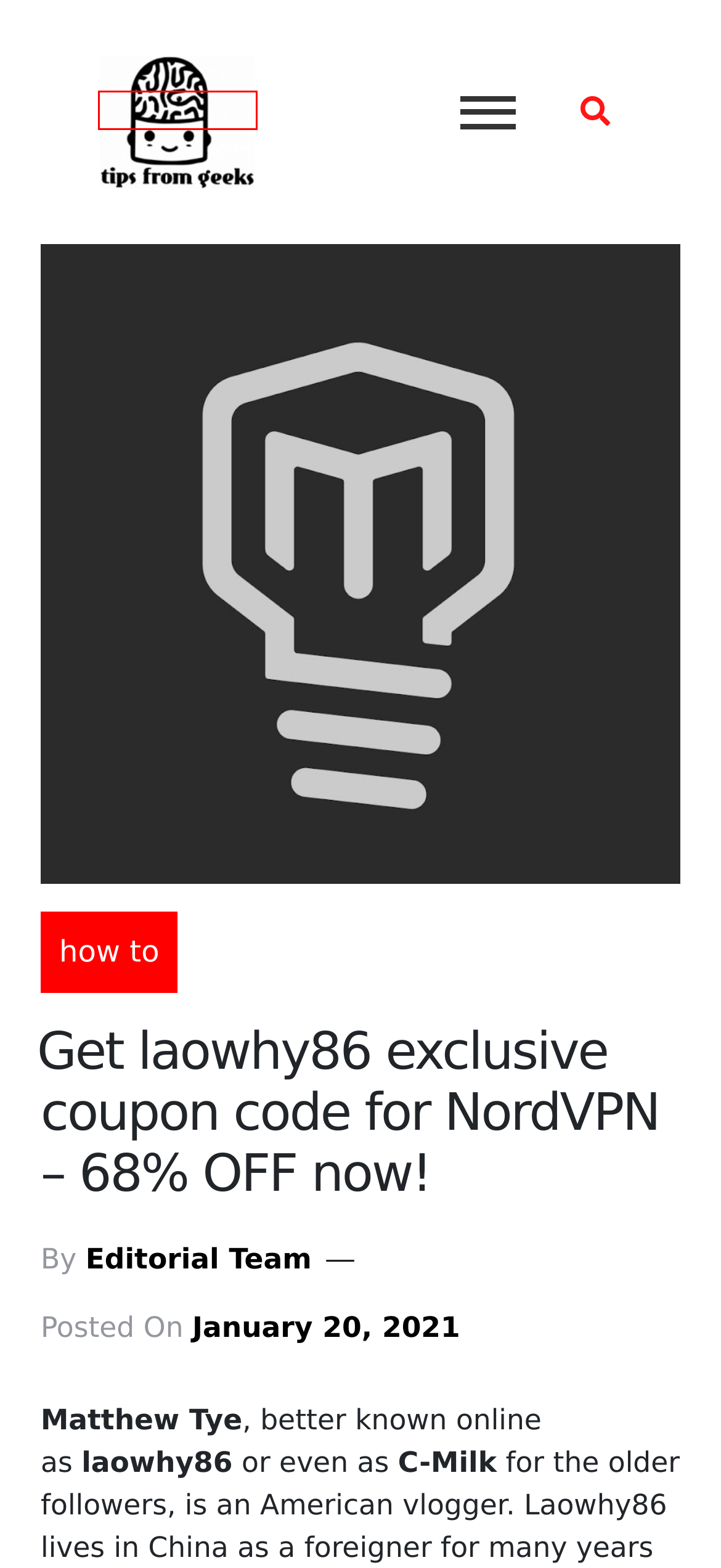Given a webpage screenshot featuring a red rectangle around a UI element, please determine the best description for the new webpage that appears after the element within the bounding box is clicked. The options are:
A. Don't miss out AlternateHistoryHub exclusive coupon code
B. Incogni - Personal Information Removal Service
C. TipsFromGeeks - All things cyber security, privacy and online anonymity
D. Disclaimer - TipsFromGeeks
E. Get Atlas VPN for a special price recommended by Denys Davydov - TipsFromGeeks
F. ADVChina has a NordVPN coupon code - how to get the deal?
G. how to Archives - TipsFromGeeks
H. How to get ExplosmEntertainment NordVPN coupon code?

C